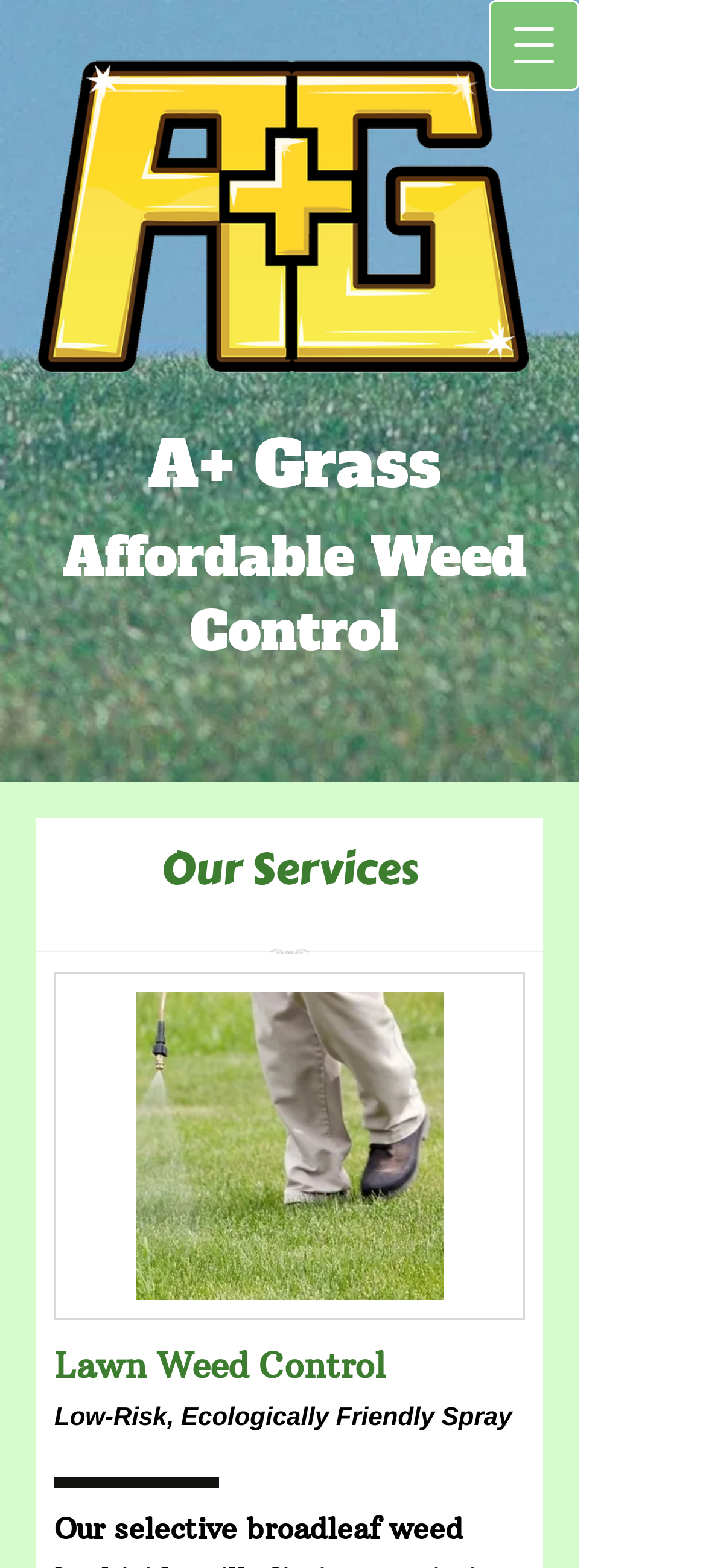What is the topic of the image on the page?
Can you offer a detailed and complete answer to this question?

The topic of the image on the page can be found in the image's description, which is 'Effective Weed Elimination'. This suggests that the image is related to the company's weed control services.